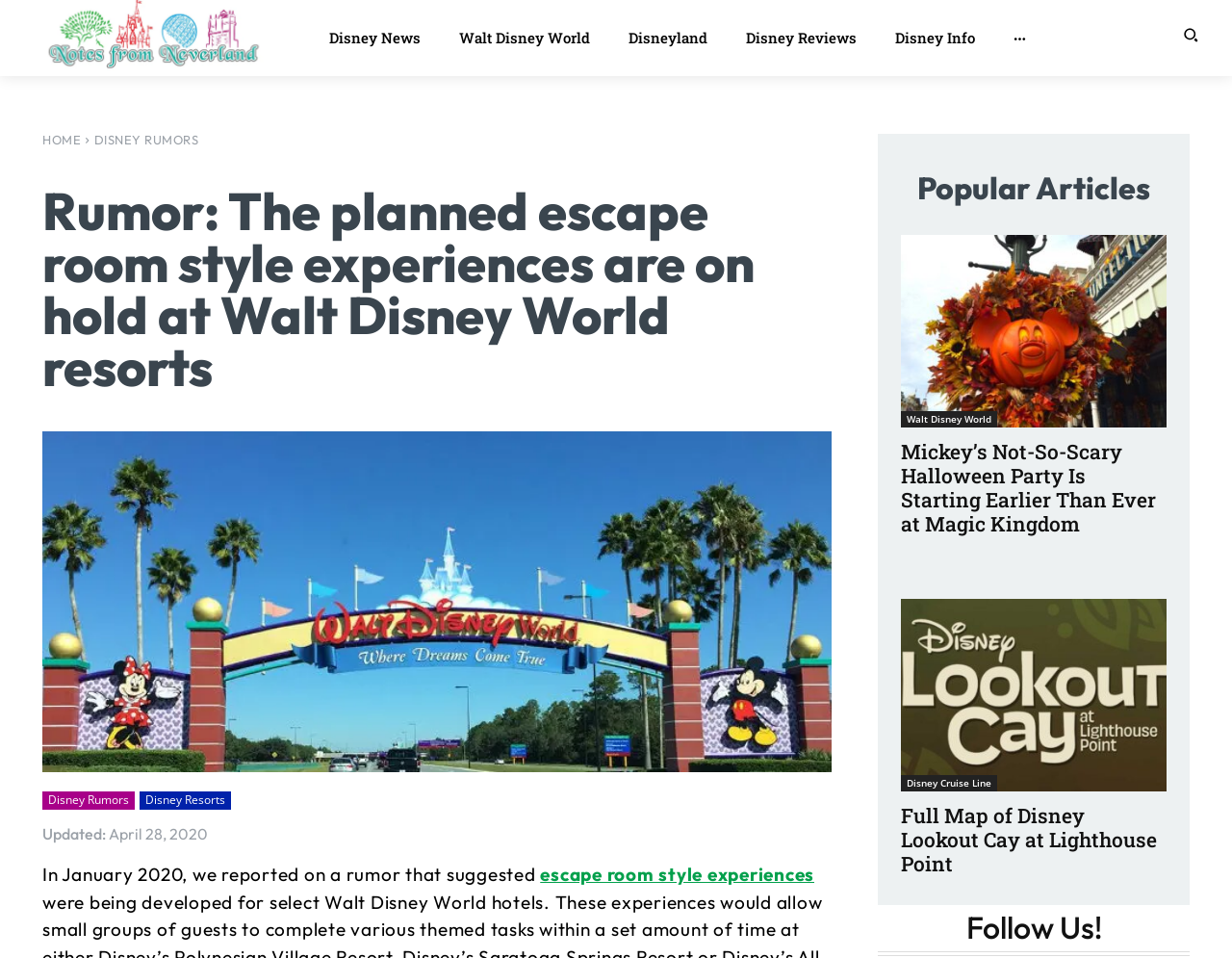Identify the bounding box coordinates for the region of the element that should be clicked to carry out the instruction: "Read the article by Lucie G". The bounding box coordinates should be four float numbers between 0 and 1, i.e., [left, top, right, bottom].

None